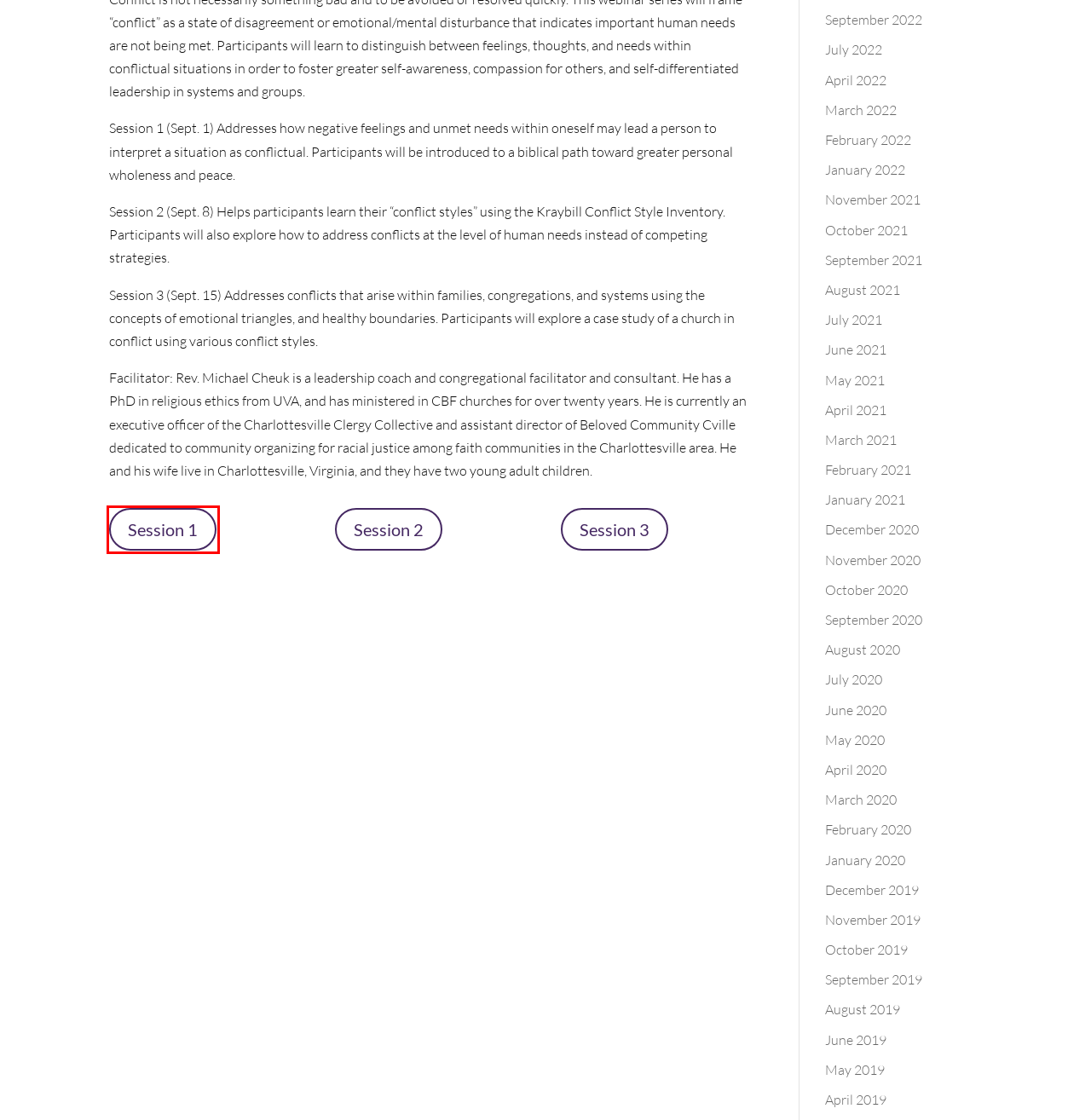Examine the webpage screenshot and identify the UI element enclosed in the red bounding box. Pick the webpage description that most accurately matches the new webpage after clicking the selected element. Here are the candidates:
A. Student.Church | CBF Virginia
B. Join the Virginia Cultivating Generous Congregations cohort! | CBF Virginia
C. Mark Snipes | CBF Virginia
D. Give | CBF Virginia
E. Beloved Community: 2017-2018 | CBF Virginia
F. Events | CBF Virginia
G. Launch Meeting - Zoom
H. Partner | CBF Virginia

G